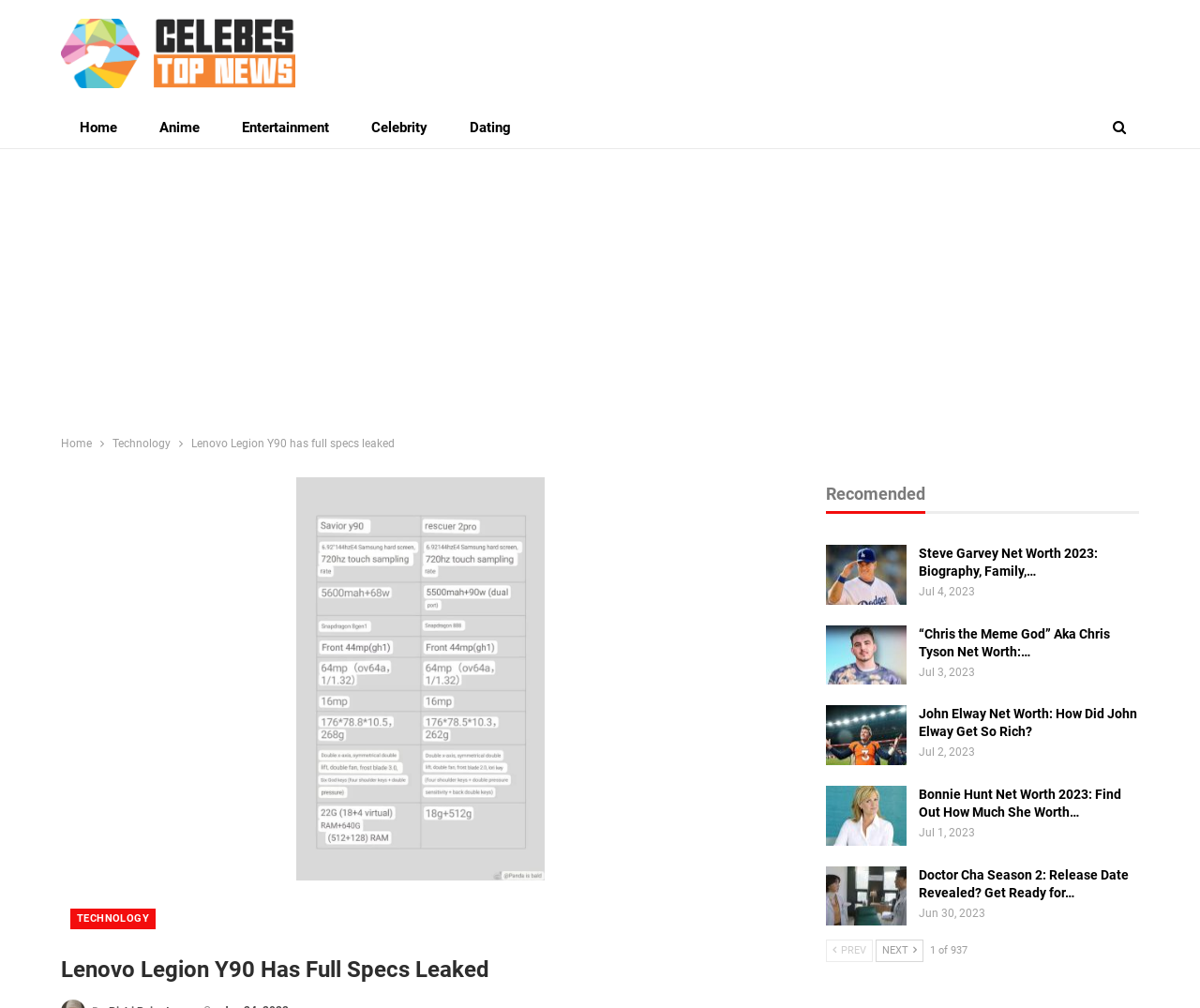How many links are there in the breadcrumbs navigation?
Please provide a comprehensive answer based on the contents of the image.

The breadcrumbs navigation has three links: 'Home', 'Technology', and the current page 'Lenovo Legion Y90 has full specs leaked'.